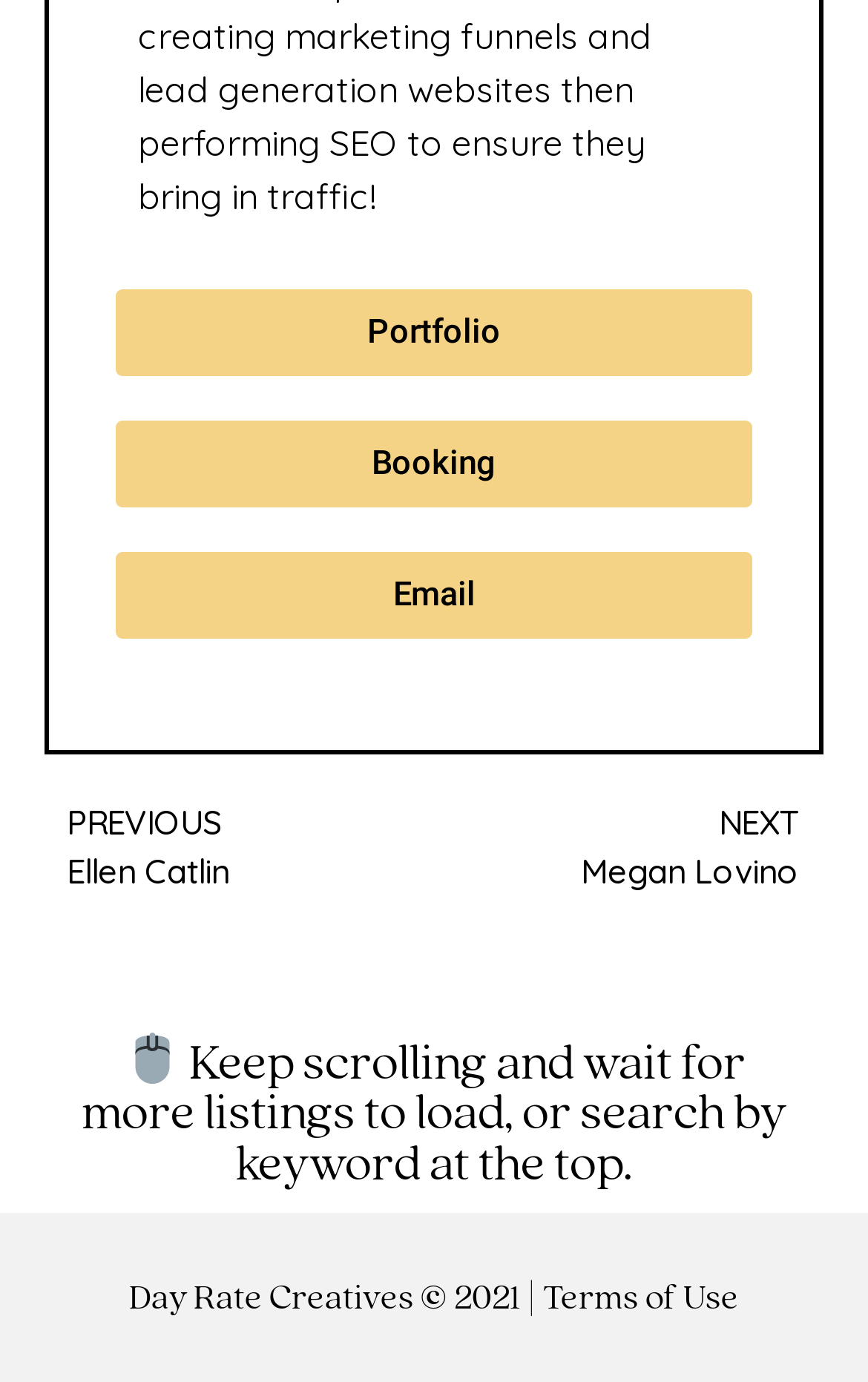Please predict the bounding box coordinates (top-left x, top-left y, bottom-right x, bottom-right y) for the UI element in the screenshot that fits the description: Menu

None